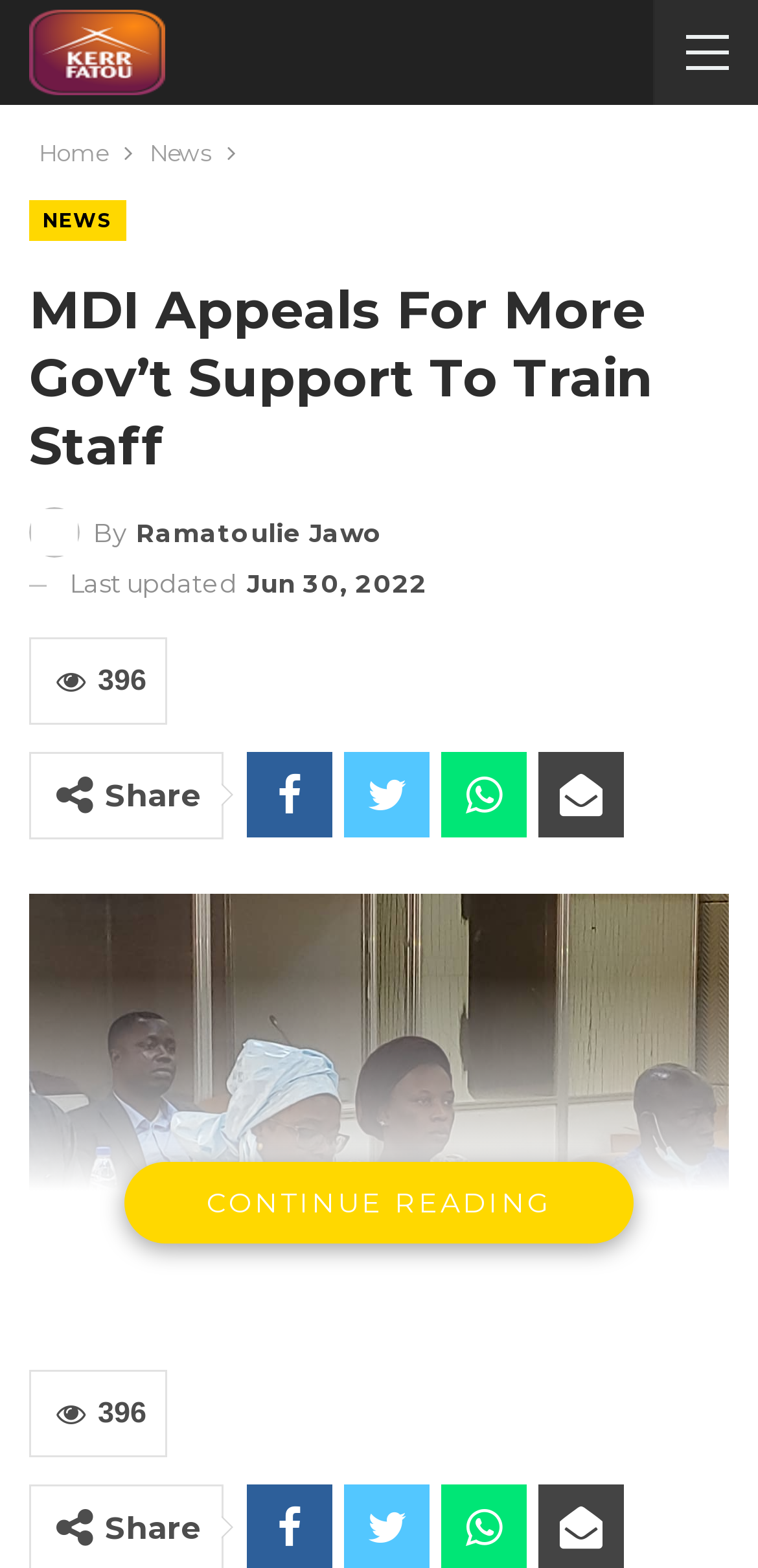Give a one-word or one-phrase response to the question: 
Who is the author of this article?

Ramatoulie Jawo